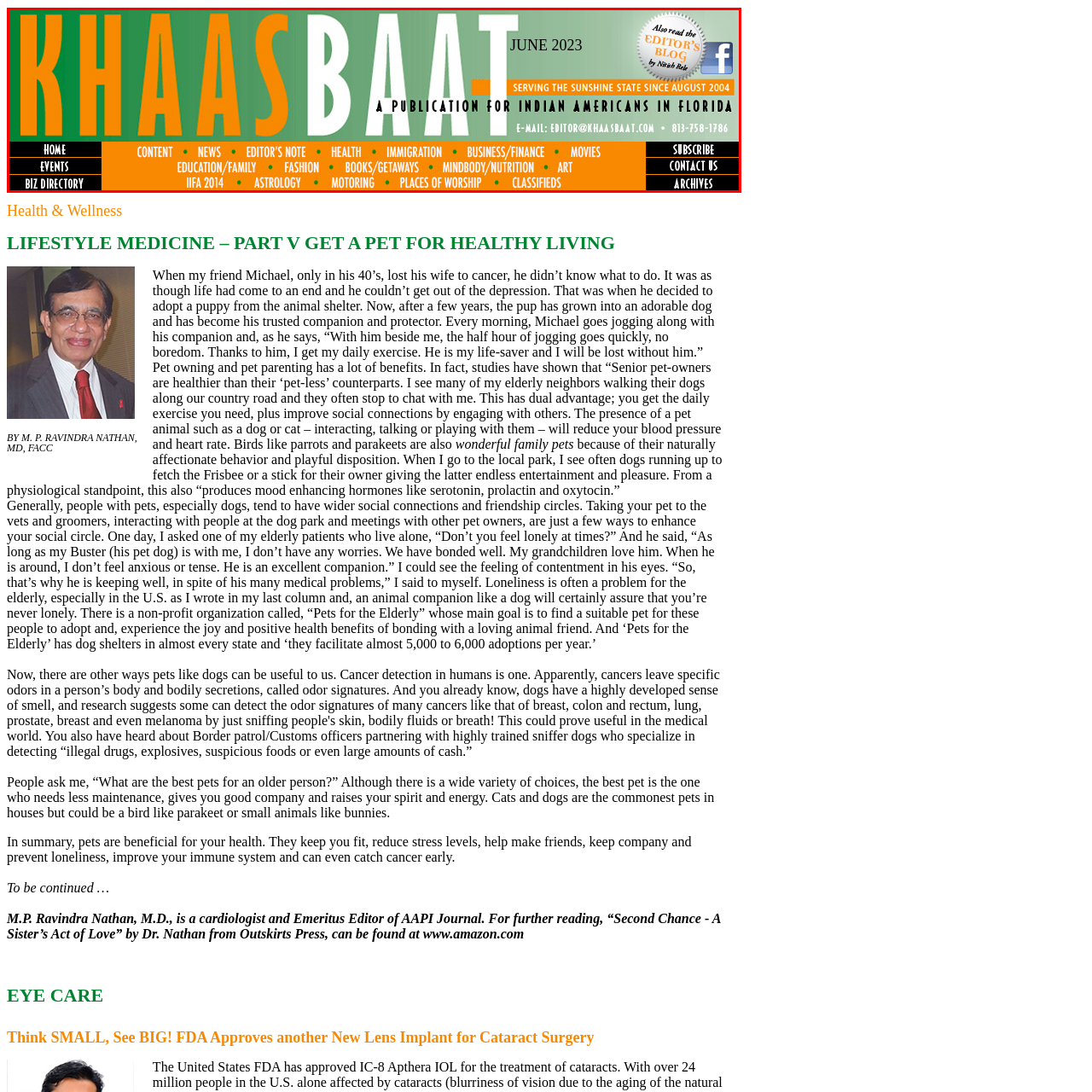Please scrutinize the image encapsulated by the red bounding box and provide an elaborate answer to the next question based on the details in the image: What is the design style of the header?

The design style of the header can be described as modern and colorful, which is evident from the vibrant and bold font used for the publication's name and the overall aesthetic of the header.